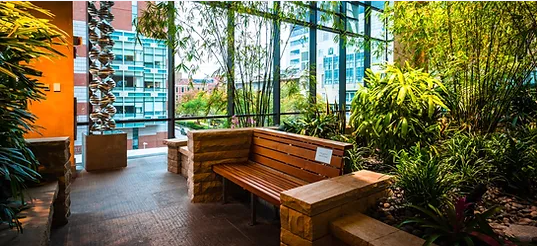What is visible through the expansive glass windows?
From the image, provide a succinct answer in one word or a short phrase.

Urban environment